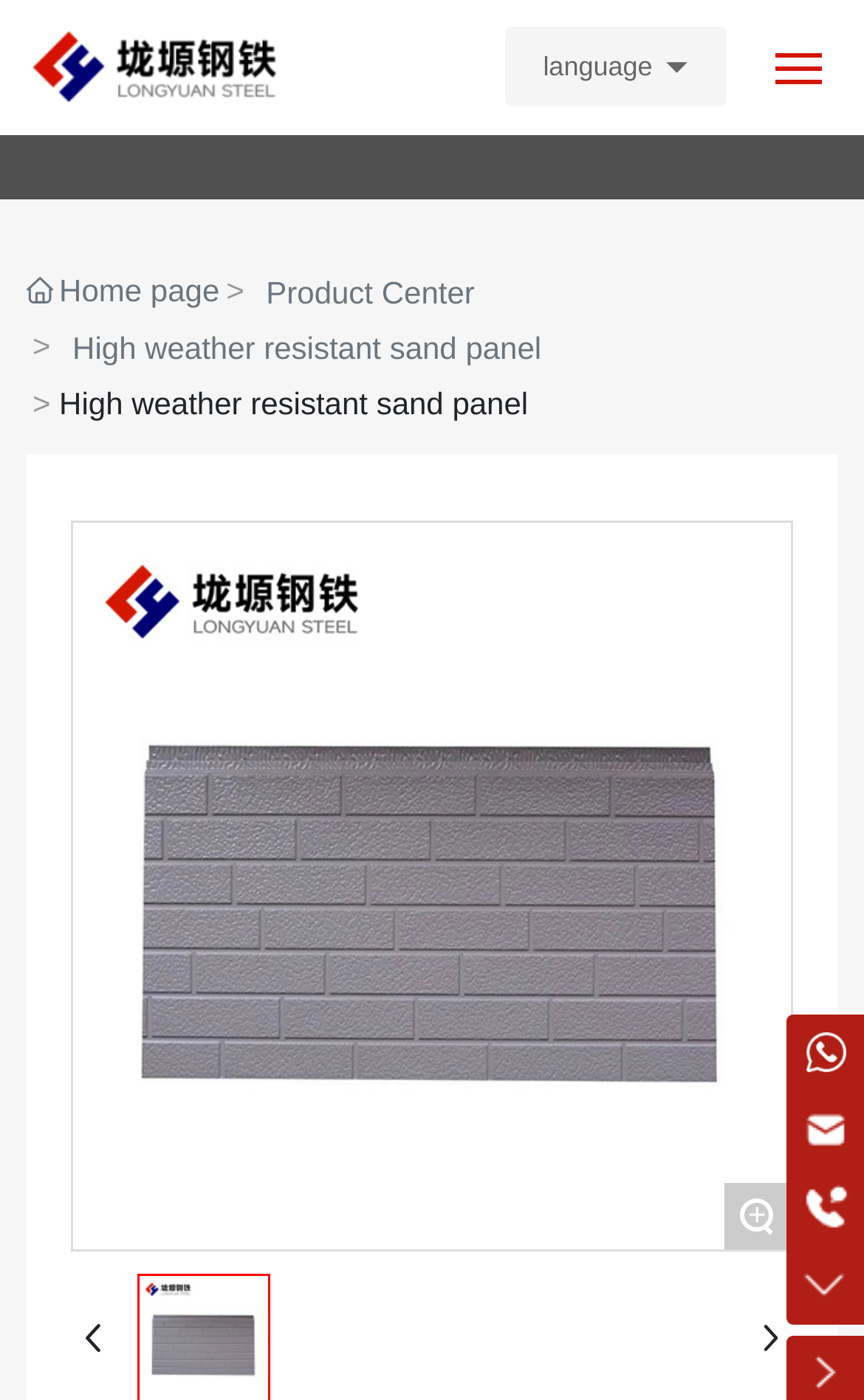Specify the bounding box coordinates of the area to click in order to execute this command: 'Enter first name'. The coordinates should consist of four float numbers ranging from 0 to 1, and should be formatted as [left, top, right, bottom].

None